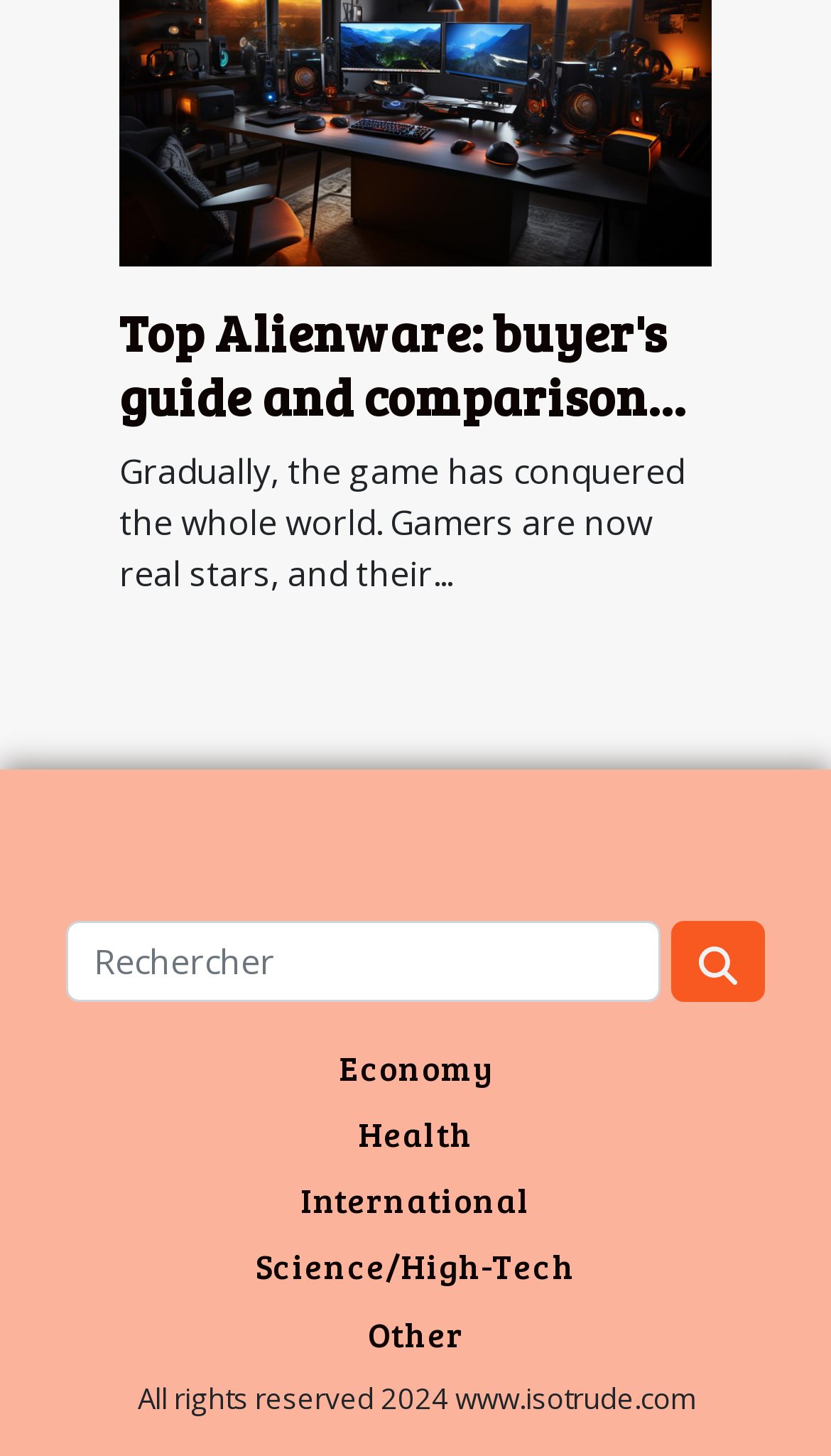Please identify the bounding box coordinates of the region to click in order to complete the task: "Read the article about Economy". The coordinates must be four float numbers between 0 and 1, specified as [left, top, right, bottom].

[0.408, 0.717, 0.592, 0.748]